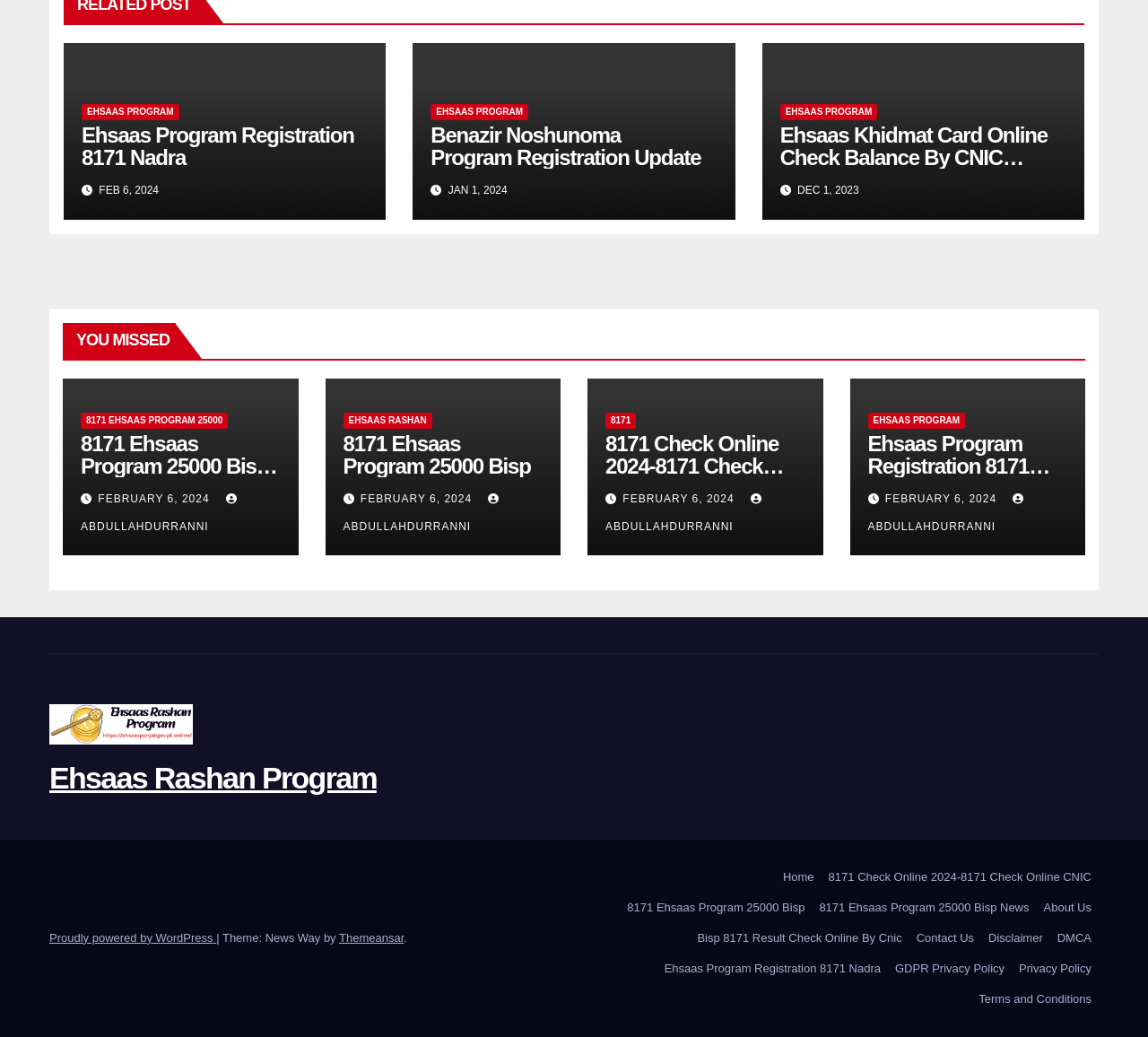Use a single word or phrase to respond to the question:
What is the name of the theme used by the website?

News Way